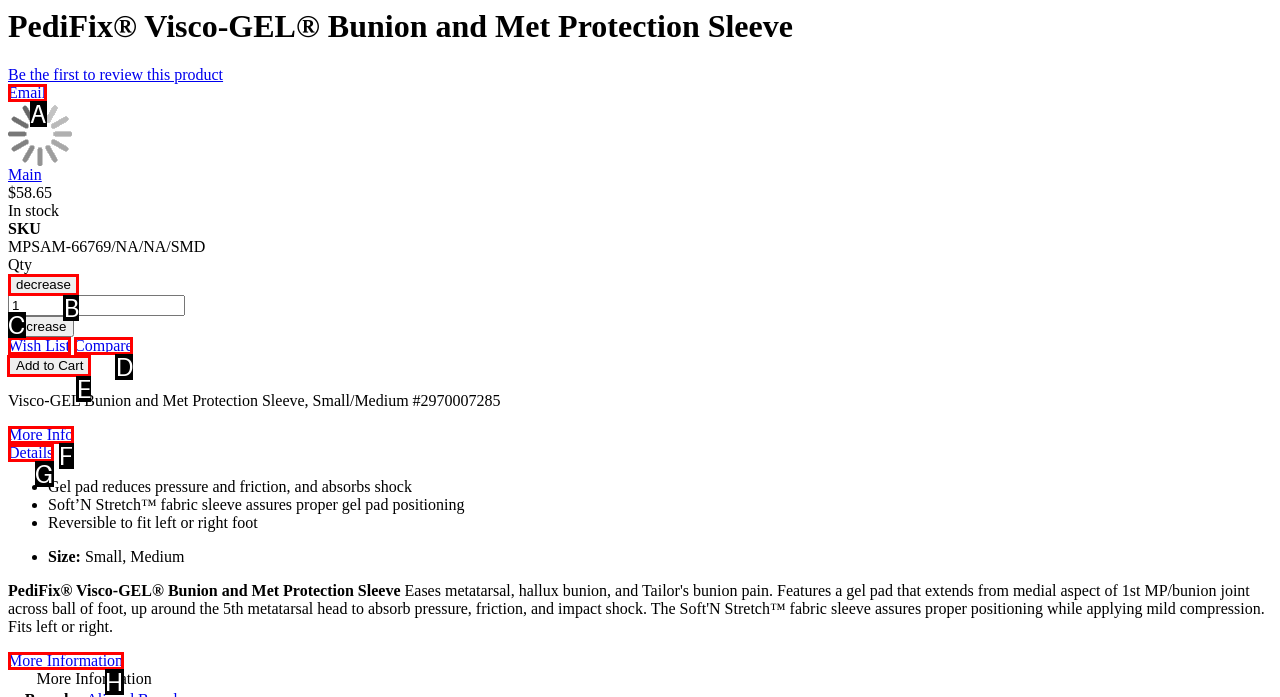For the given instruction: Click the 'Add to Cart' button, determine which boxed UI element should be clicked. Answer with the letter of the corresponding option directly.

E